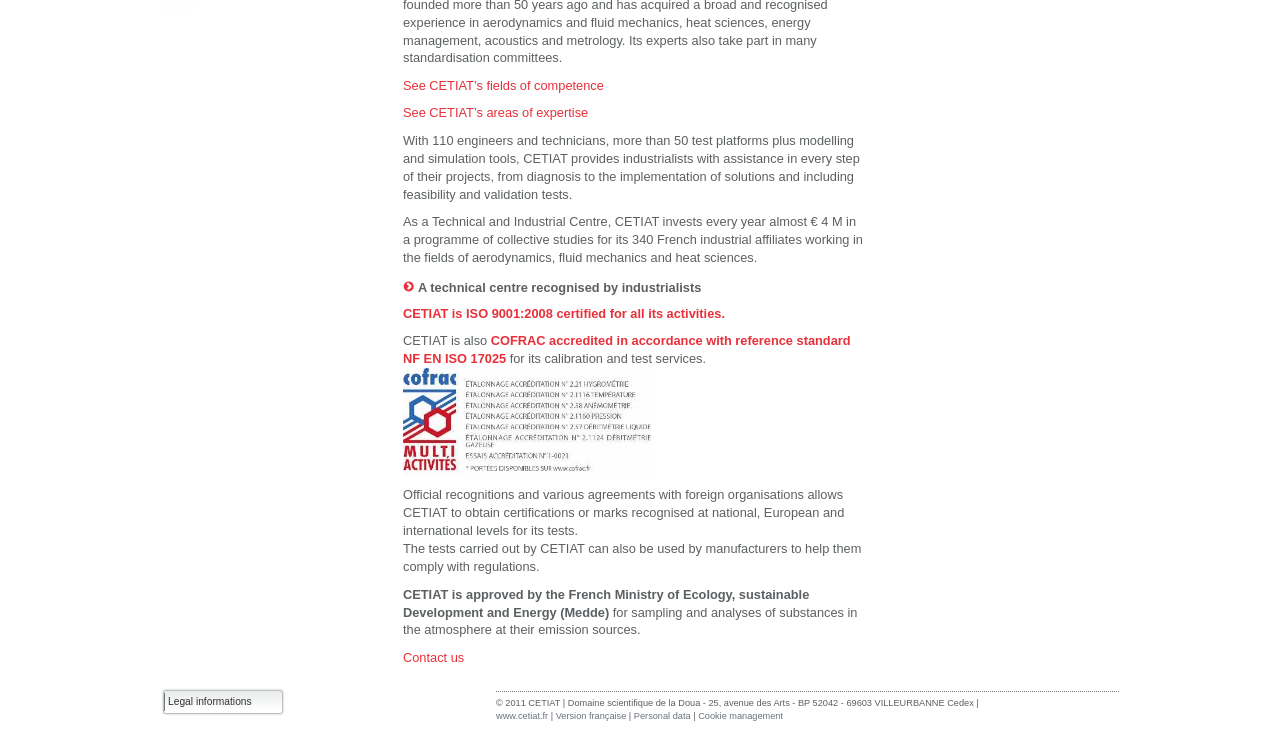Please provide the bounding box coordinates for the UI element as described: "www.cetiat.fr". The coordinates must be four floats between 0 and 1, represented as [left, top, right, bottom].

[0.388, 0.97, 0.428, 0.984]